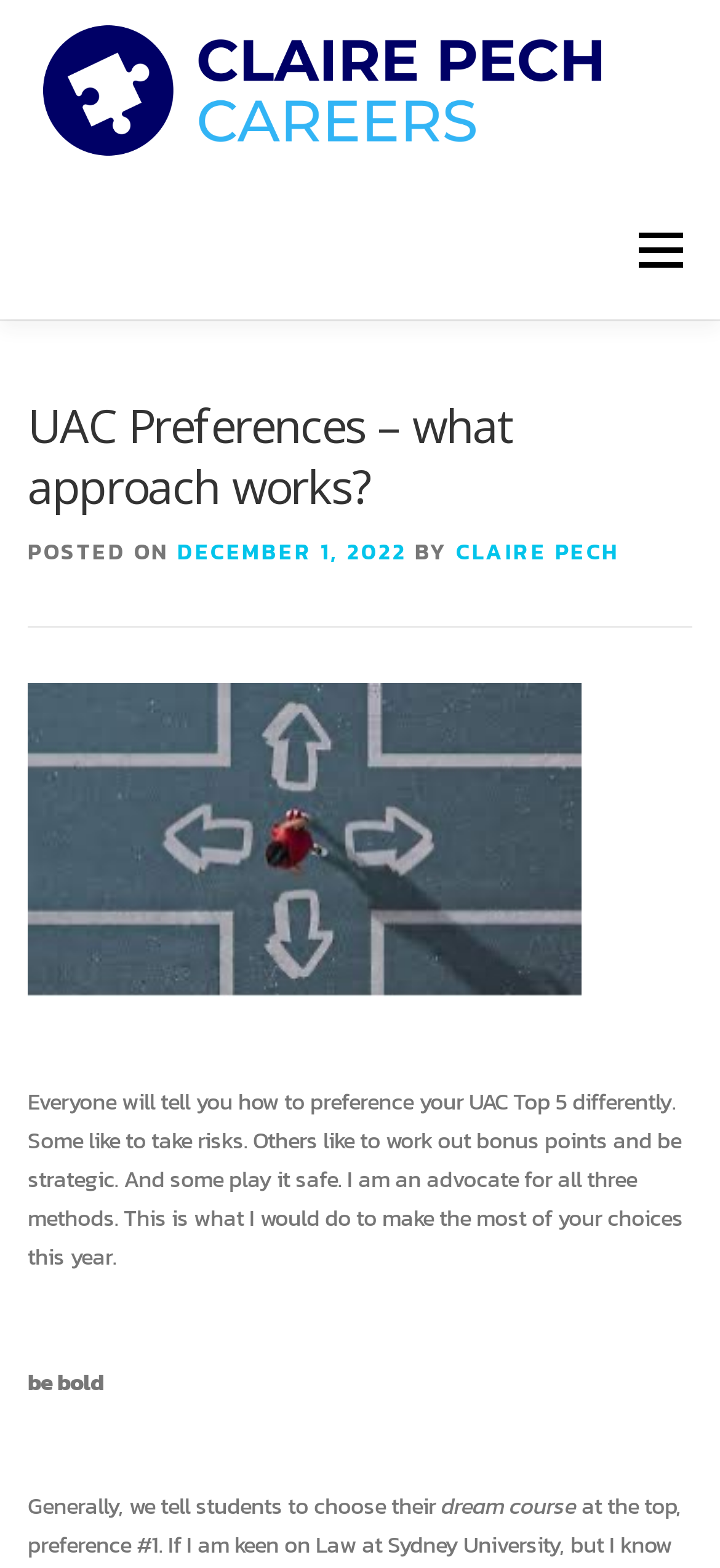Determine the bounding box coordinates (top-left x, top-left y, bottom-right x, bottom-right y) of the UI element described in the following text: BOOK NOW

[0.31, 0.31, 0.772, 0.351]